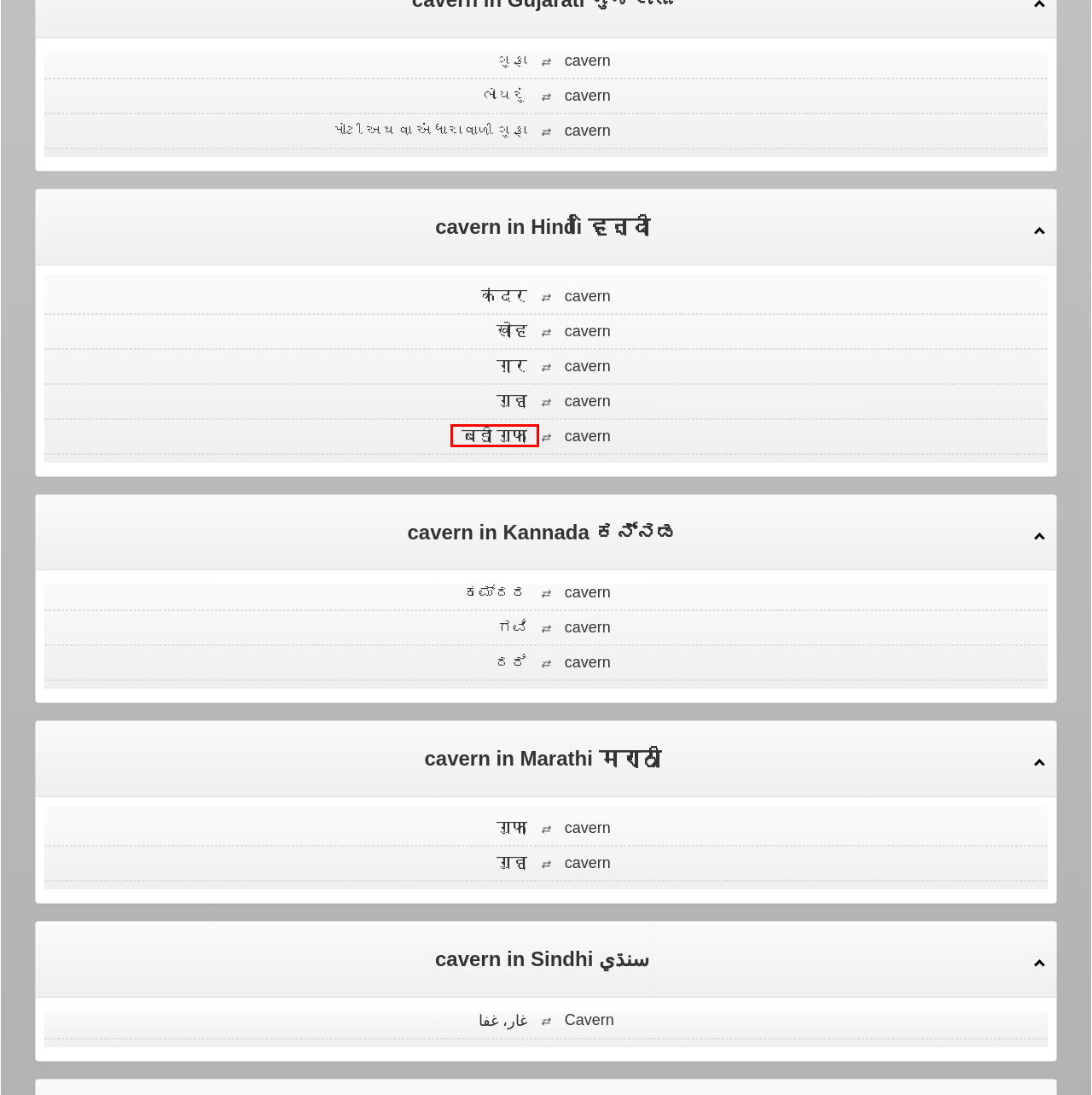Examine the screenshot of a webpage with a red bounding box around a UI element. Select the most accurate webpage description that corresponds to the new page after clicking the highlighted element. Here are the choices:
A. ભોયરું meaning in Dogri डोगरी #KHANDBAHALE
B. ग़ार meaning in Dogri डोगरी #KHANDBAHALE
C. खोह meaning in Dogri डोगरी #KHANDBAHALE
D. गुहा meaning in Dogri डोगरी #KHANDBAHALE
E. غار، غفا meaning in Dogri डोगरी #KHANDBAHALE
F. कंदर meaning in Dogri डोगरी #KHANDBAHALE
G. ದರಿ meaning in Dogri डोगरी #KHANDBAHALE
H. बड़ी गुफा meaning in Dogri डोगरी #KHANDBAHALE

H